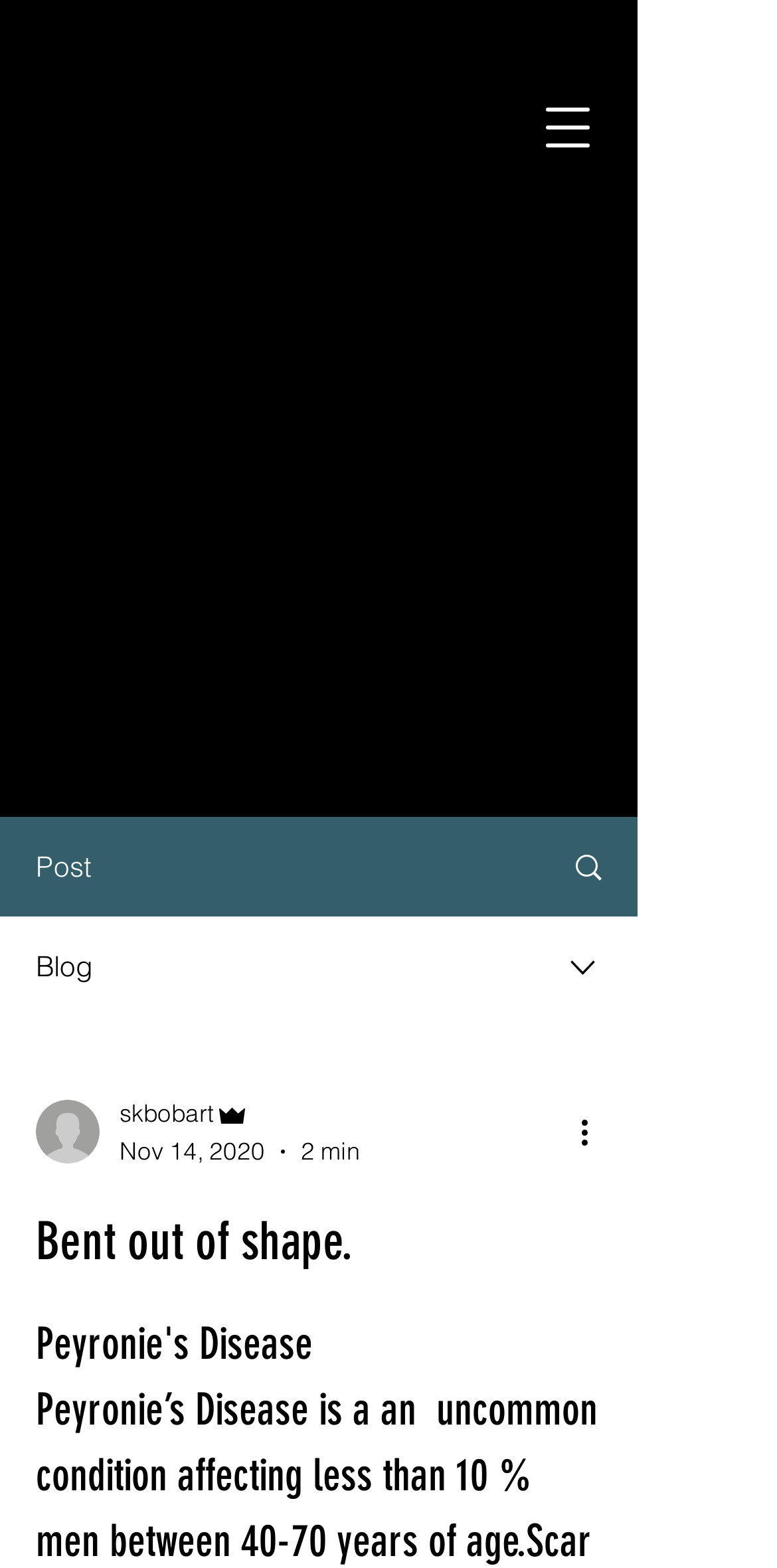Use a single word or phrase to answer this question: 
What is the purpose of the button?

Open navigation menu